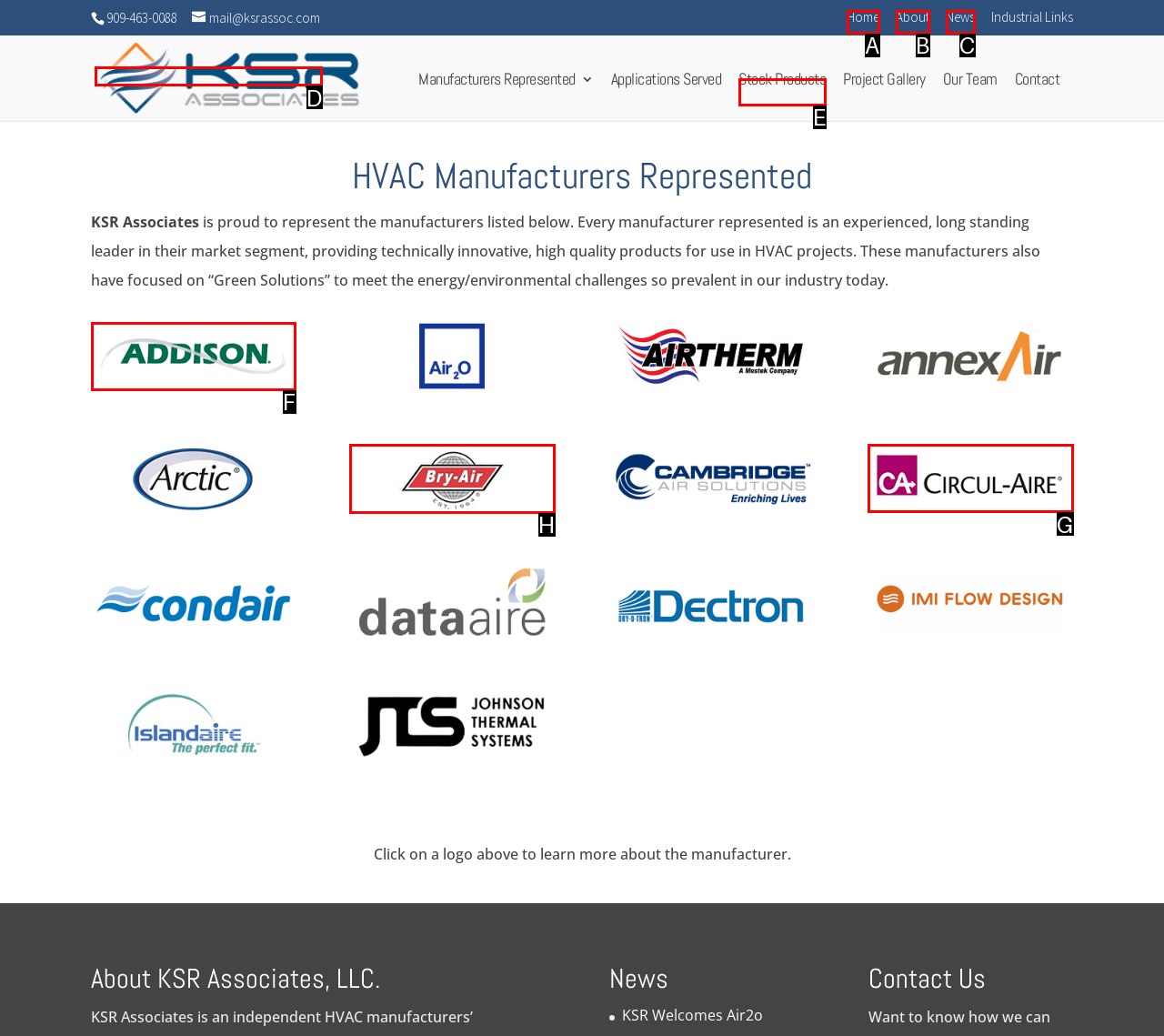Which lettered option should be clicked to achieve the task: Learn more about 'Circul-Aire'? Choose from the given choices.

G